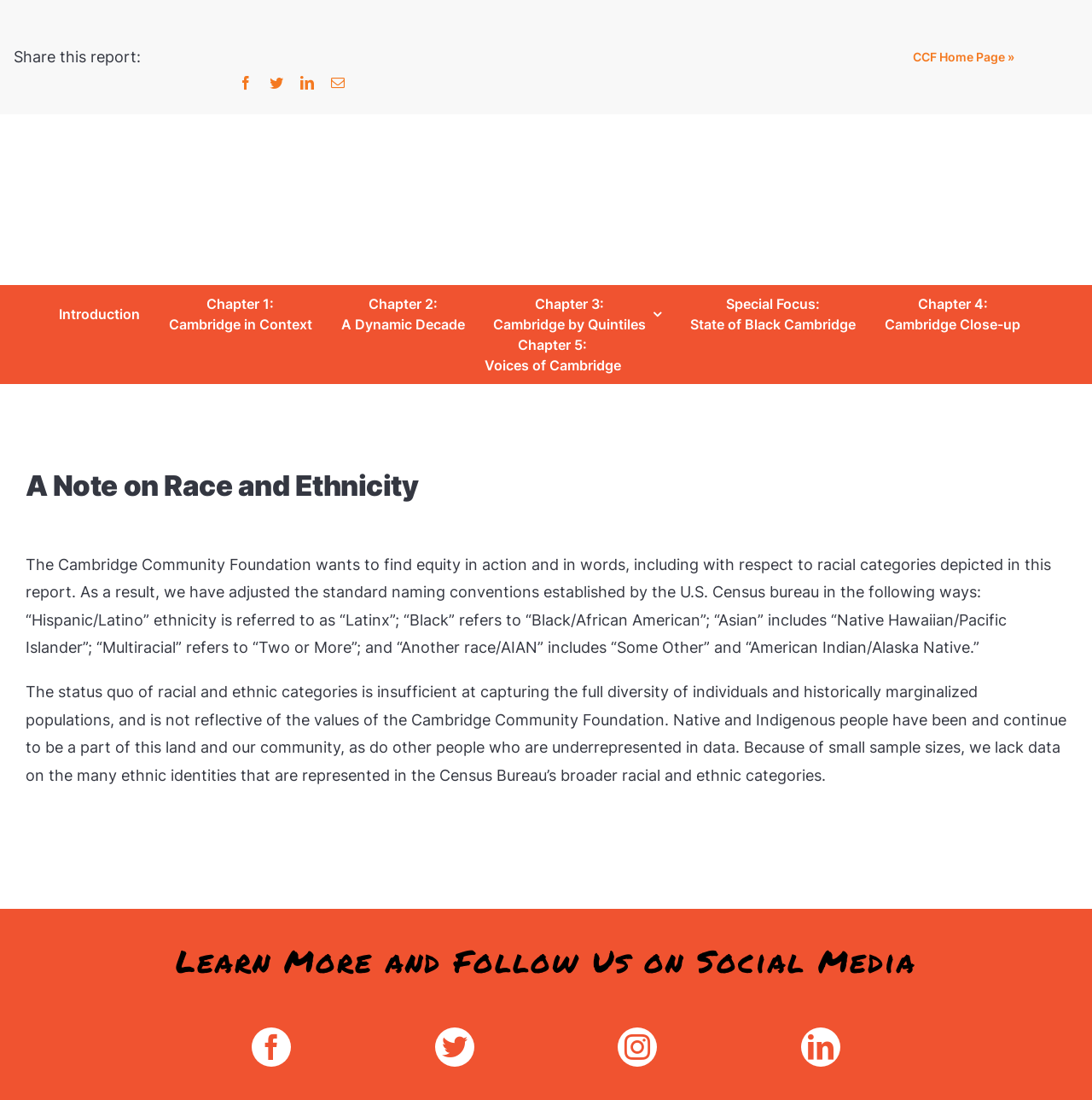Please identify the bounding box coordinates of where to click in order to follow the instruction: "Follow on Twitter".

[0.398, 0.934, 0.434, 0.97]